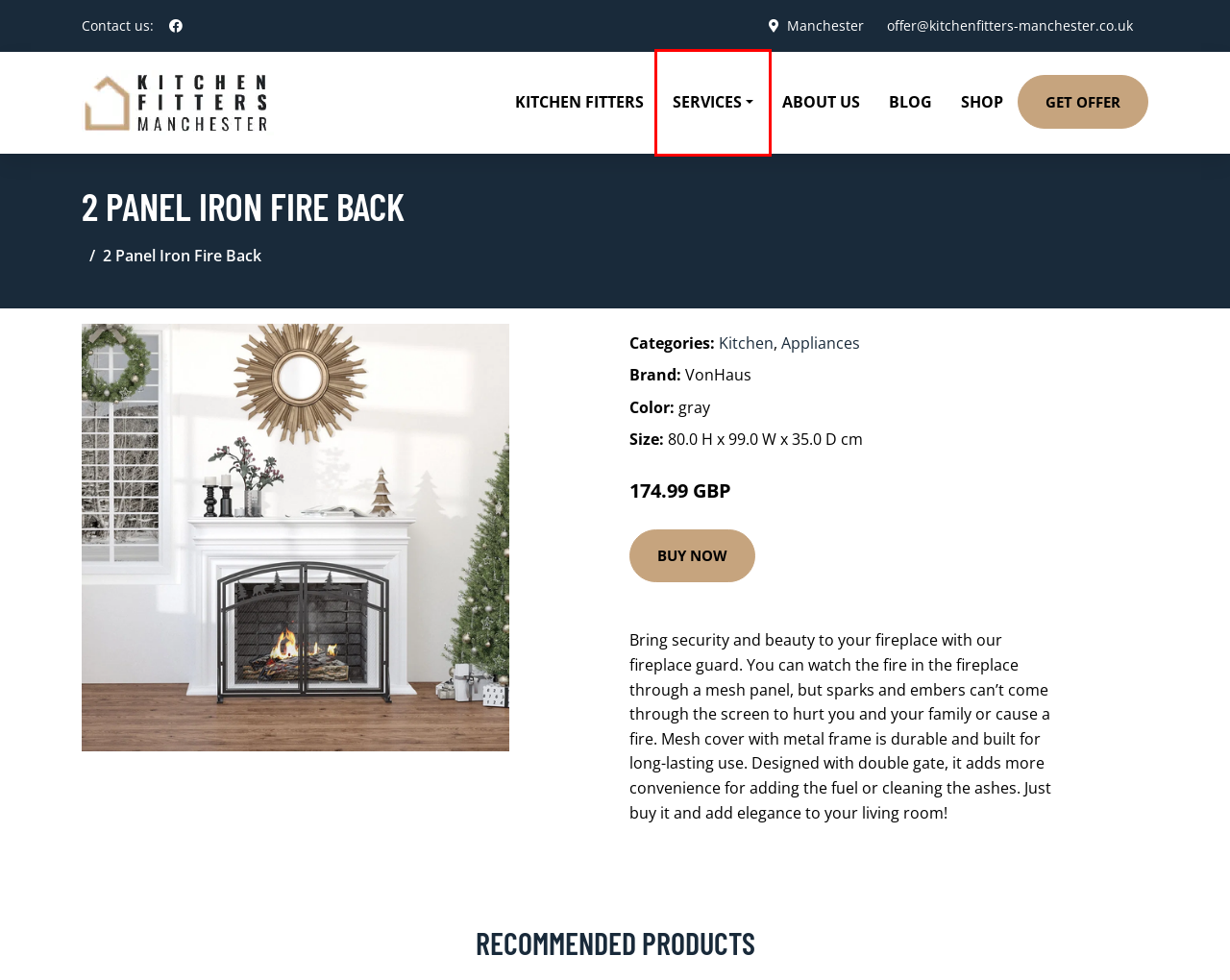Observe the screenshot of a webpage with a red bounding box around an element. Identify the webpage description that best fits the new page after the element inside the bounding box is clicked. The candidates are:
A. Kitchen Fitters Manchester | Quality | Affordability
B. Services Offered At Kitchen Fitters Manchester
C. Buy Appliances
D. Buy Kitchen
E. Kitchen Fitters in Manchester | Only the best
F. Kitchen Fitters Prices | Affordability & Quality
G. Buy All products online
H. Kitchen Blog | The Best Ideas for Your Kitchen

B